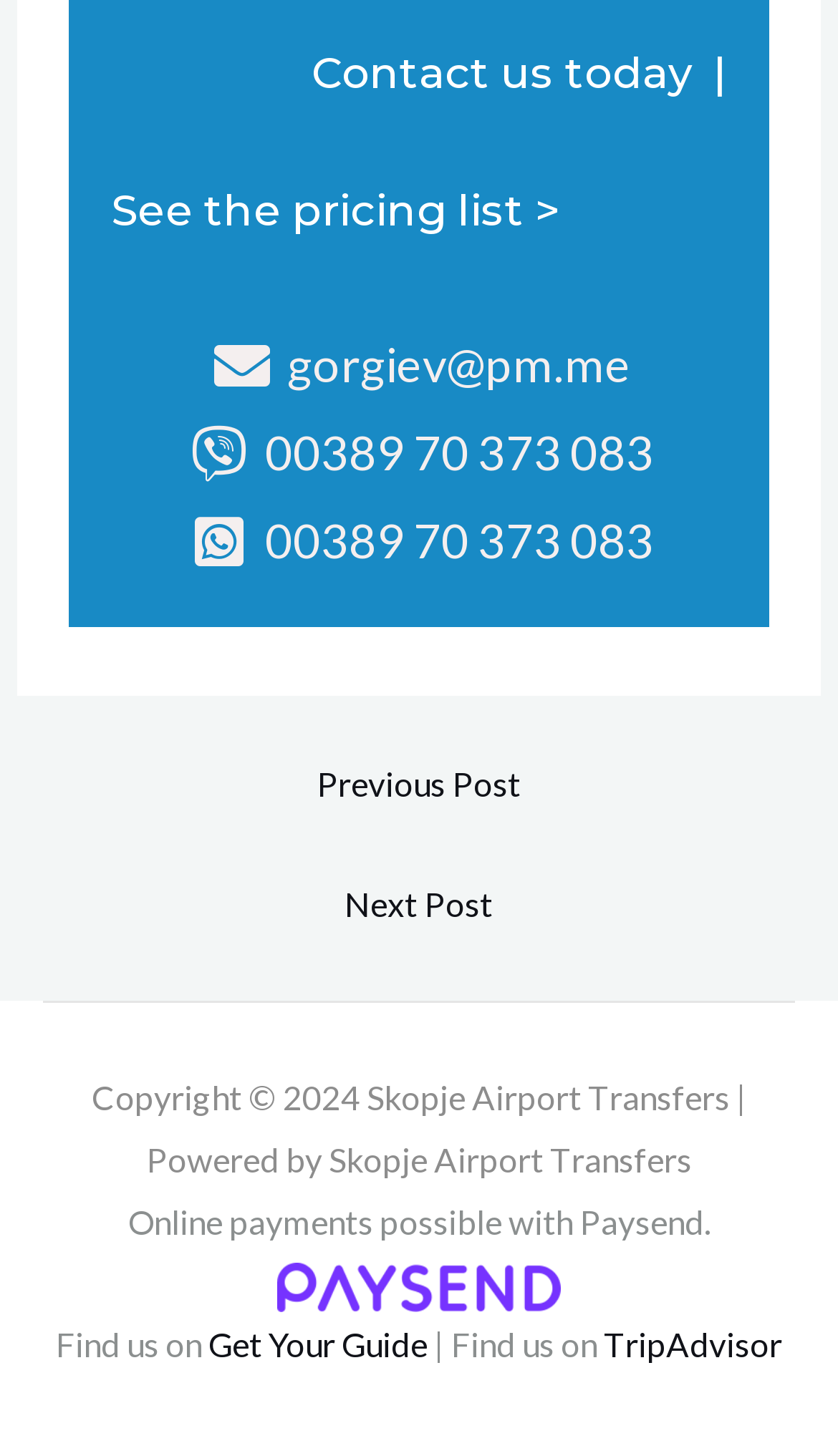What is the year of copyright?
Observe the image and answer the question with a one-word or short phrase response.

2024